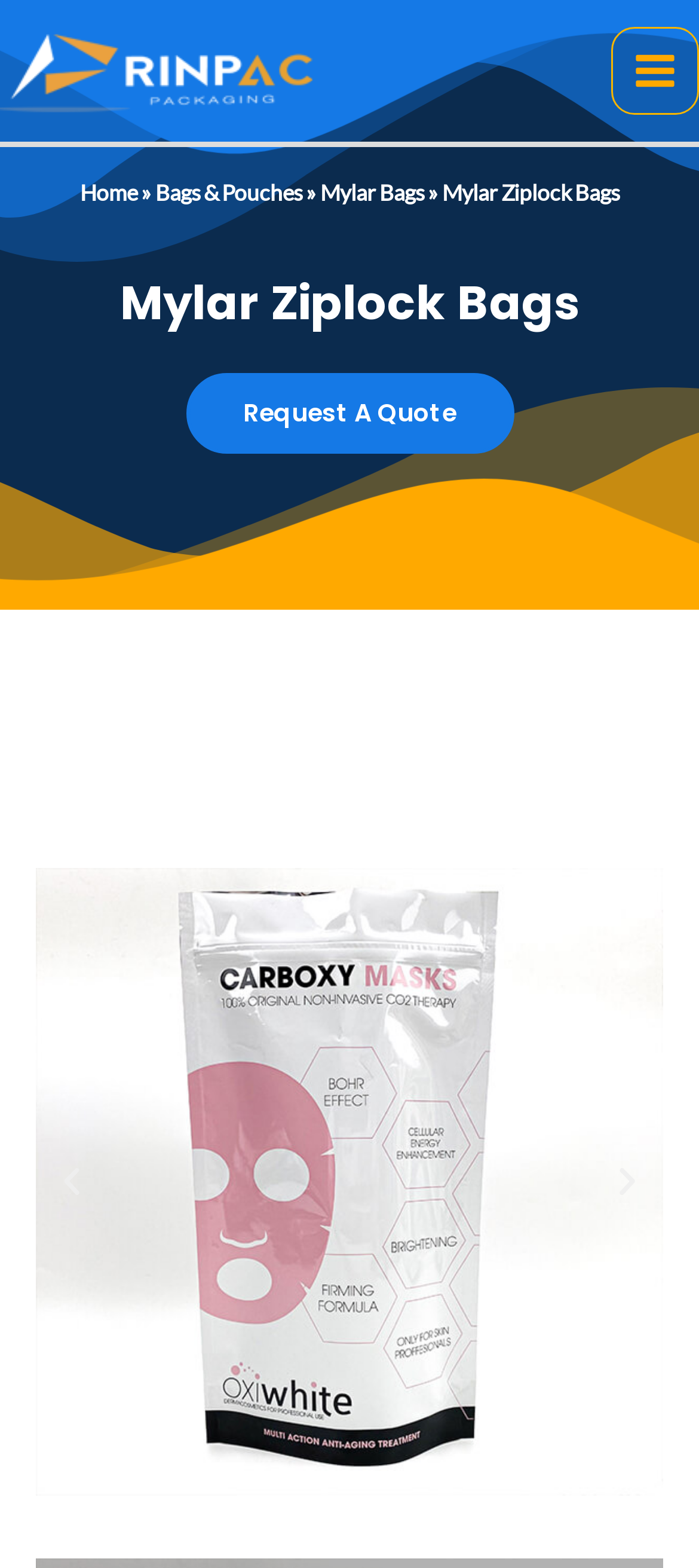Please predict the bounding box coordinates of the element's region where a click is necessary to complete the following instruction: "Open the main menu". The coordinates should be represented by four float numbers between 0 and 1, i.e., [left, top, right, bottom].

[0.875, 0.017, 1.0, 0.073]